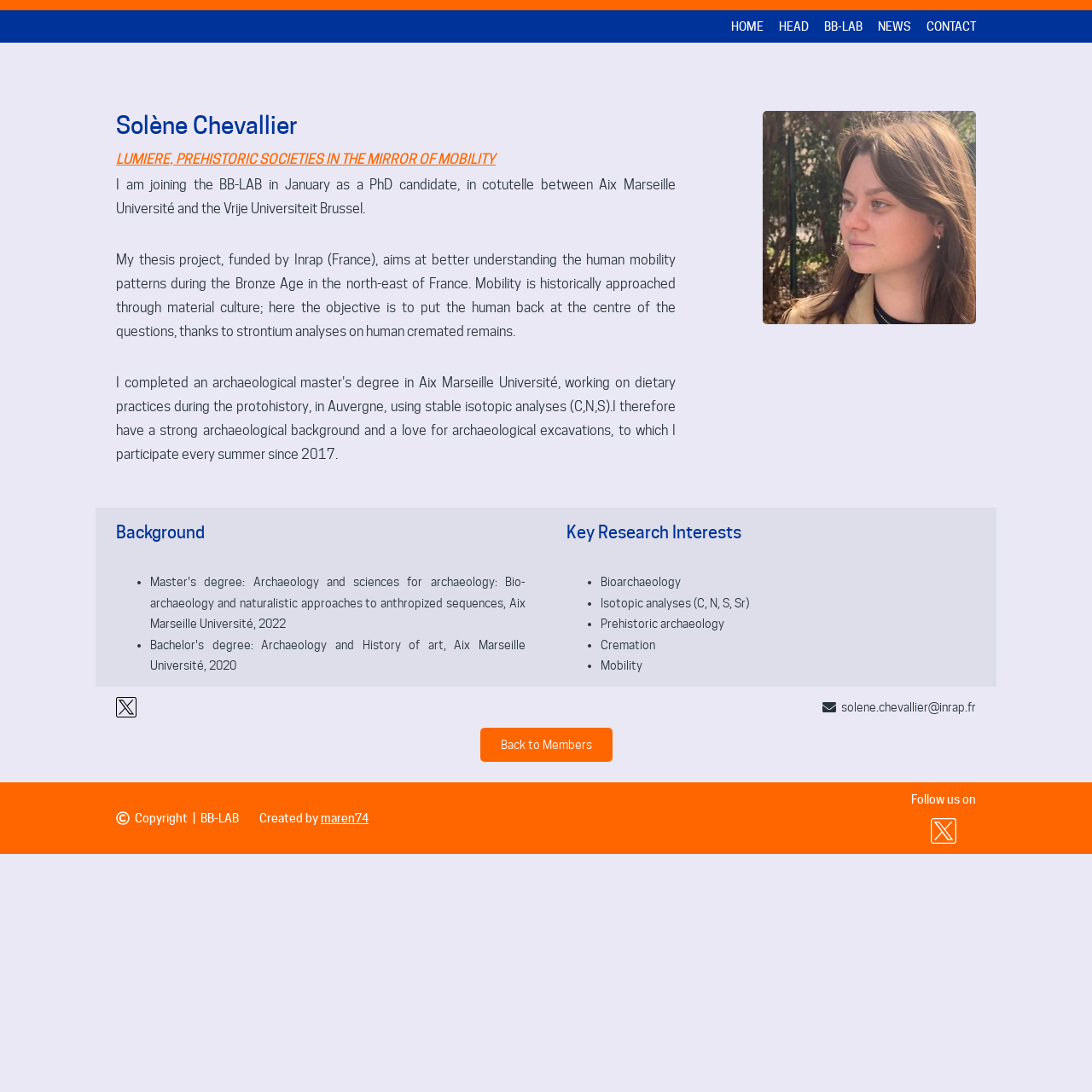Locate the bounding box coordinates of the area where you should click to accomplish the instruction: "Go back to Members page".

[0.439, 0.666, 0.561, 0.698]